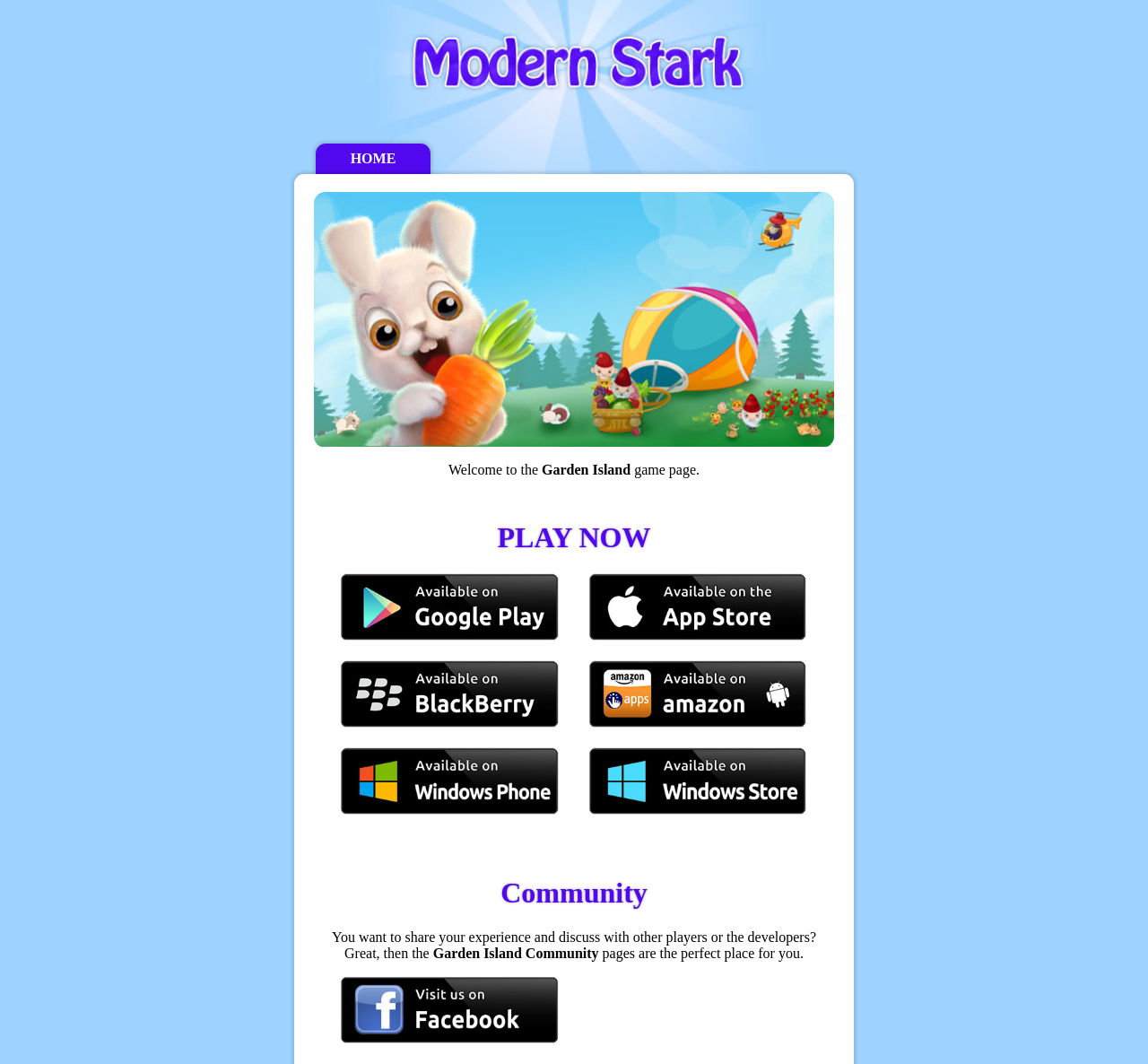What action can you take on the webpage?
Using the image, answer in one word or phrase.

Play now